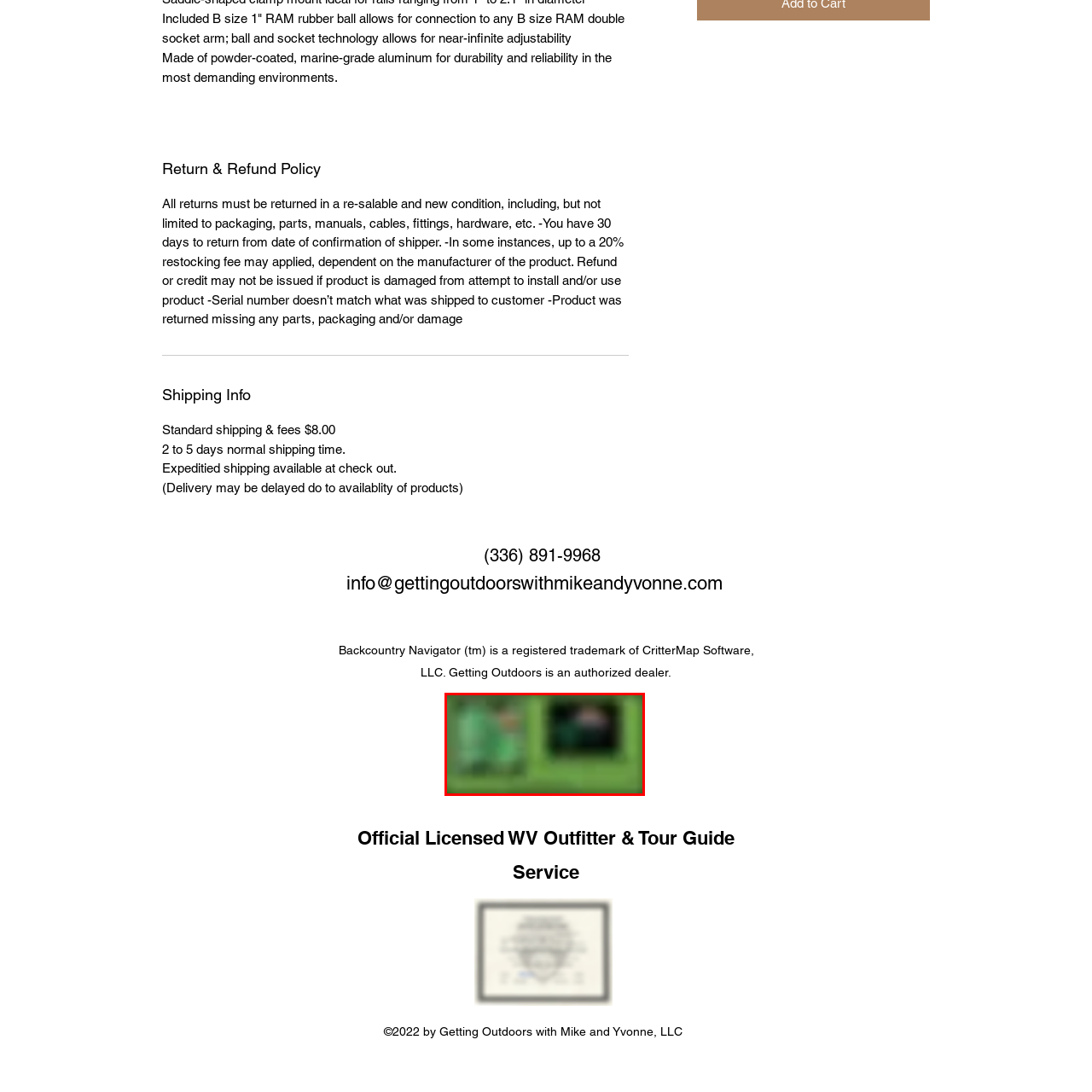What type of gear is displayed on the left?
Please focus on the image surrounded by the red bounding box and provide a one-word or phrase answer based on the image.

Hiking or outdoor gear